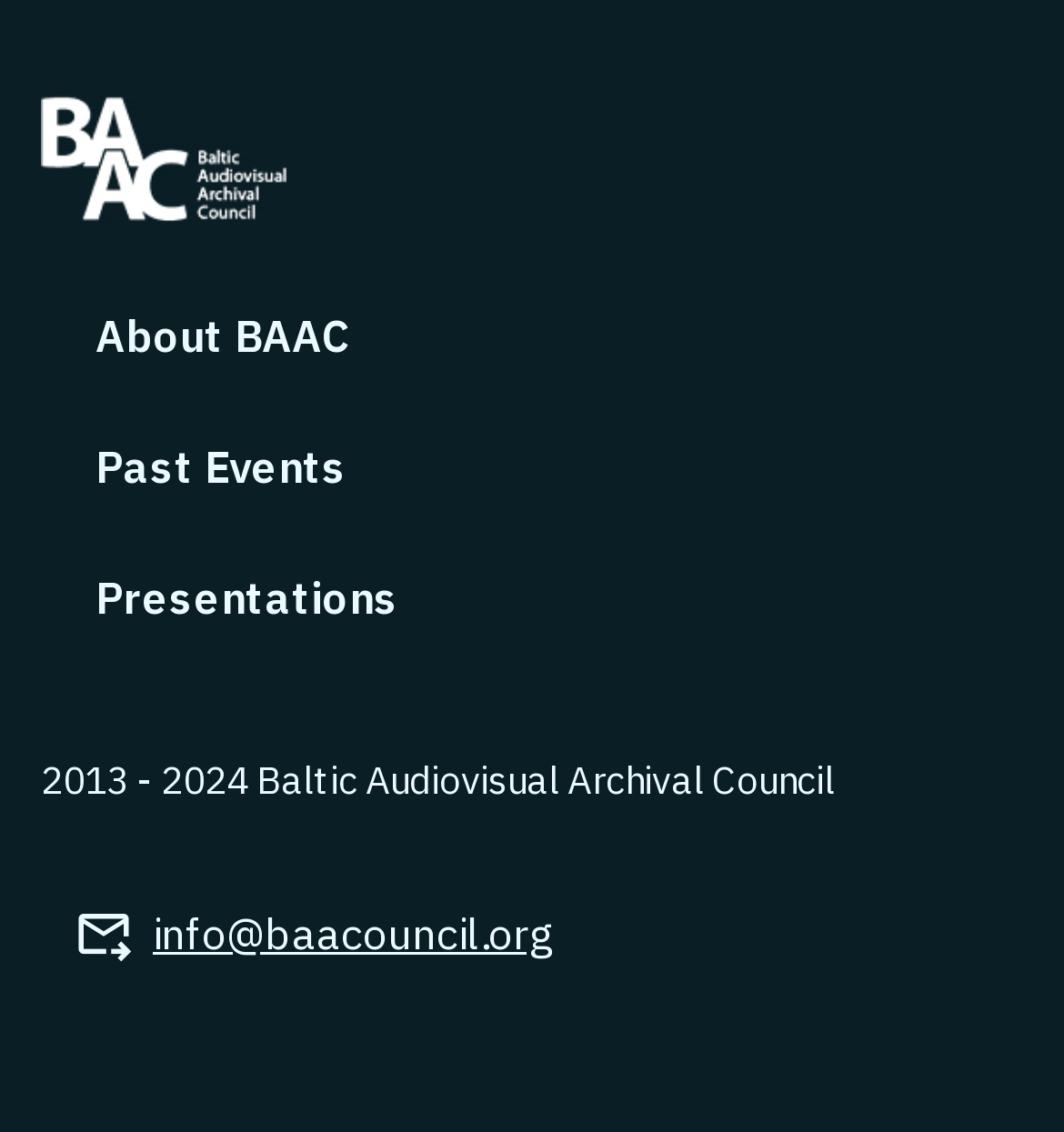Based on the provided description, "name="submit" value="Search"", find the bounding box of the corresponding UI element in the screenshot.

None